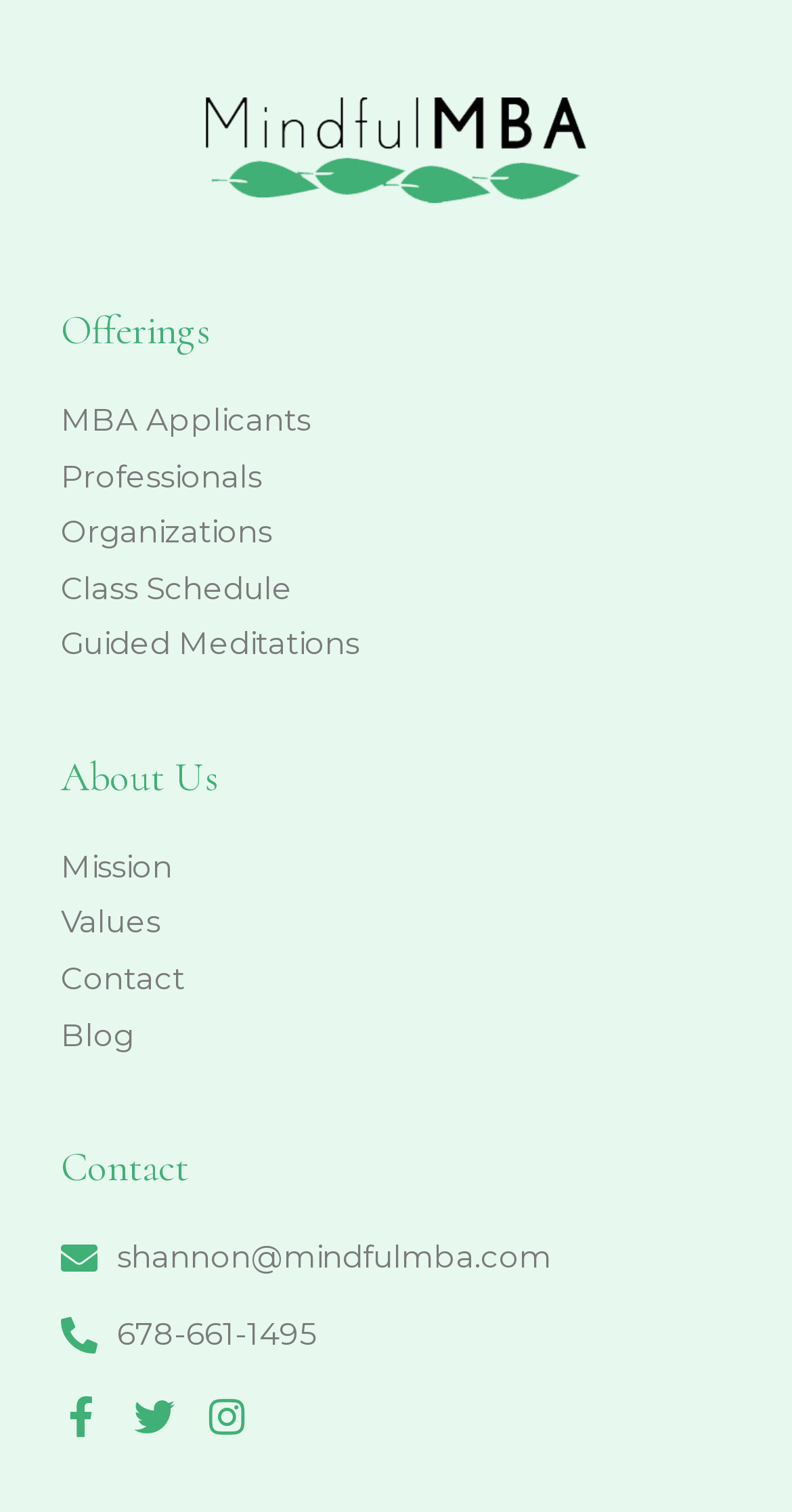How many links are under 'Offerings'?
Look at the image and construct a detailed response to the question.

I counted the number of links under the 'Offerings' heading, which are 'MBA Applicants', 'Professionals', 'Organizations', 'Class Schedule', 'Guided Meditations', and found that there are 6 links in total.